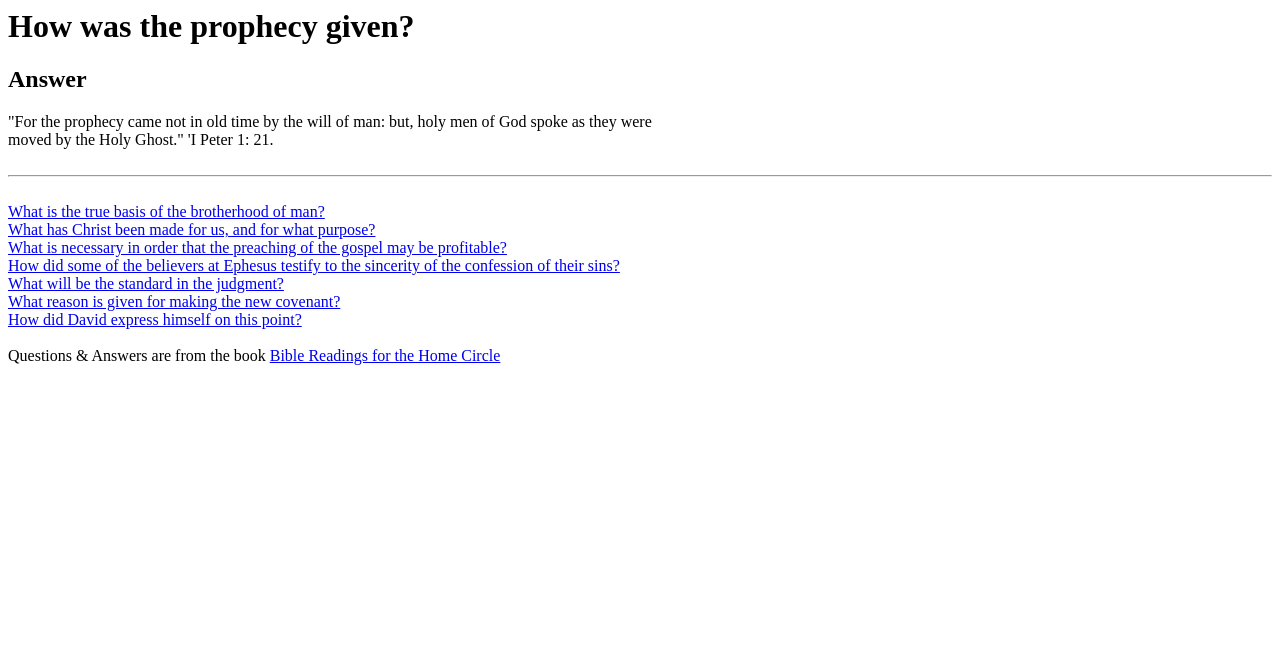What is the source of prophecy?
Provide a short answer using one word or a brief phrase based on the image.

Holy men of God